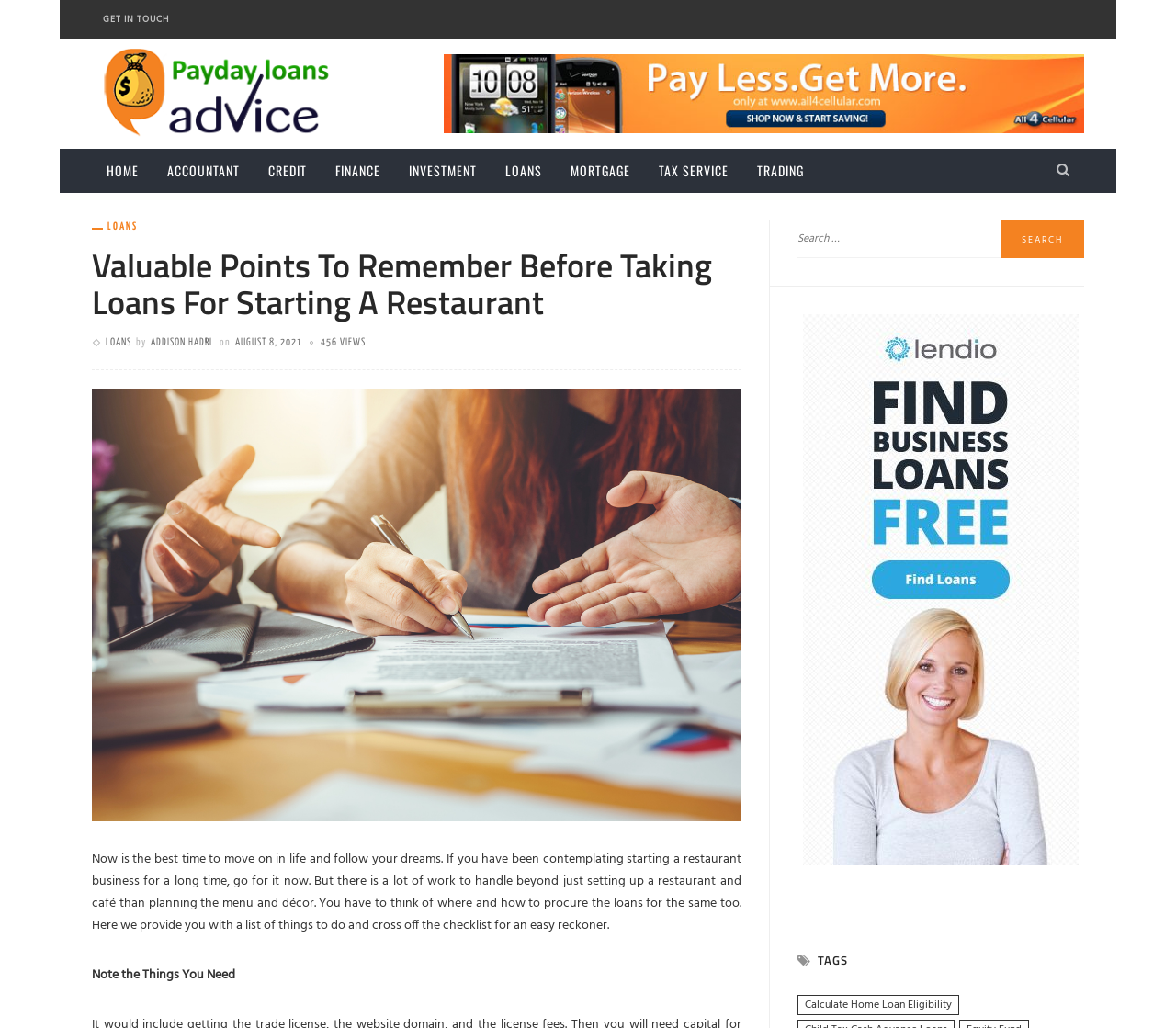Identify the bounding box of the HTML element described as: "Loans".

[0.418, 0.145, 0.473, 0.188]